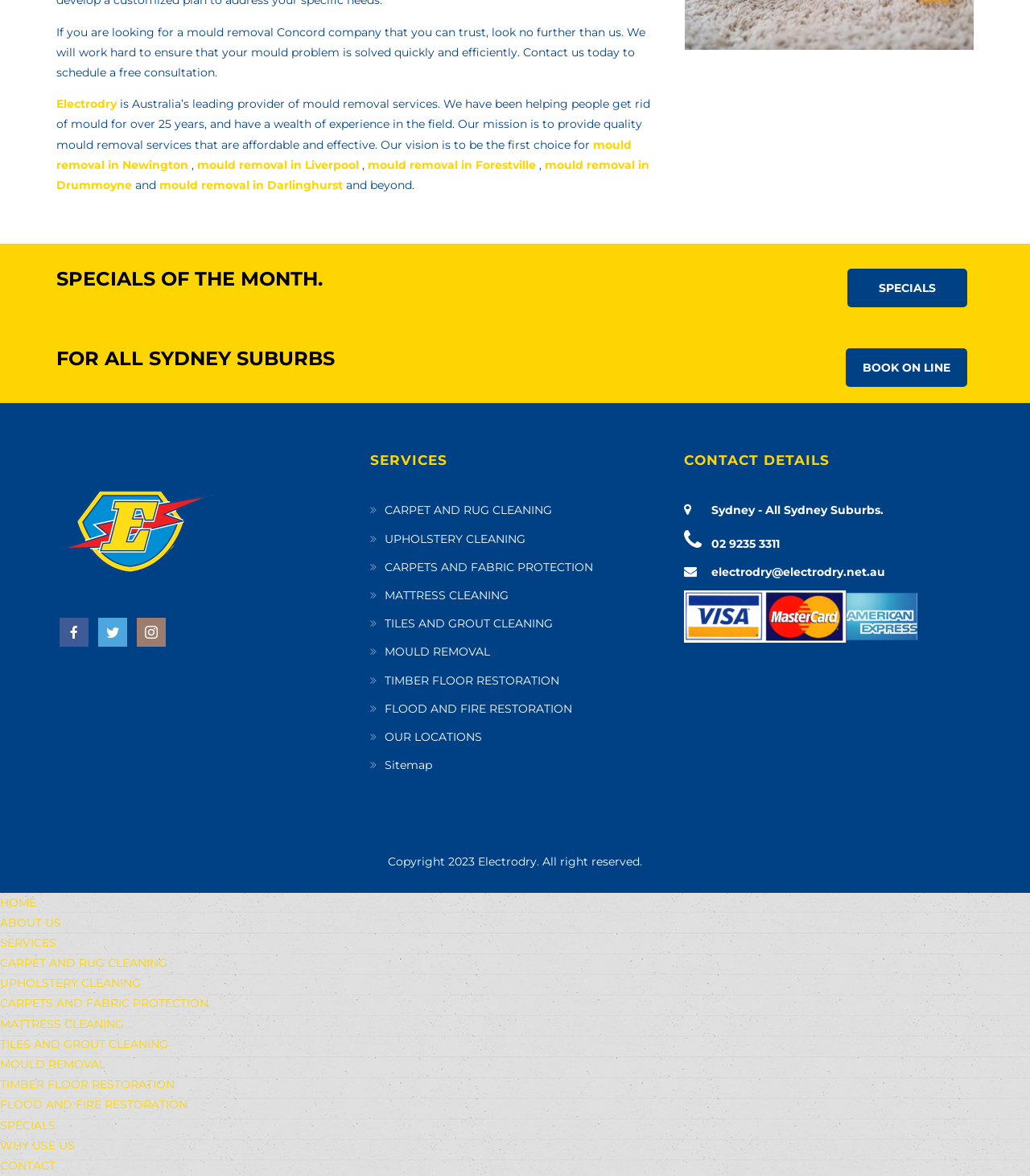What is the company's mission?
Based on the screenshot, respond with a single word or phrase.

Provide quality mould removal services